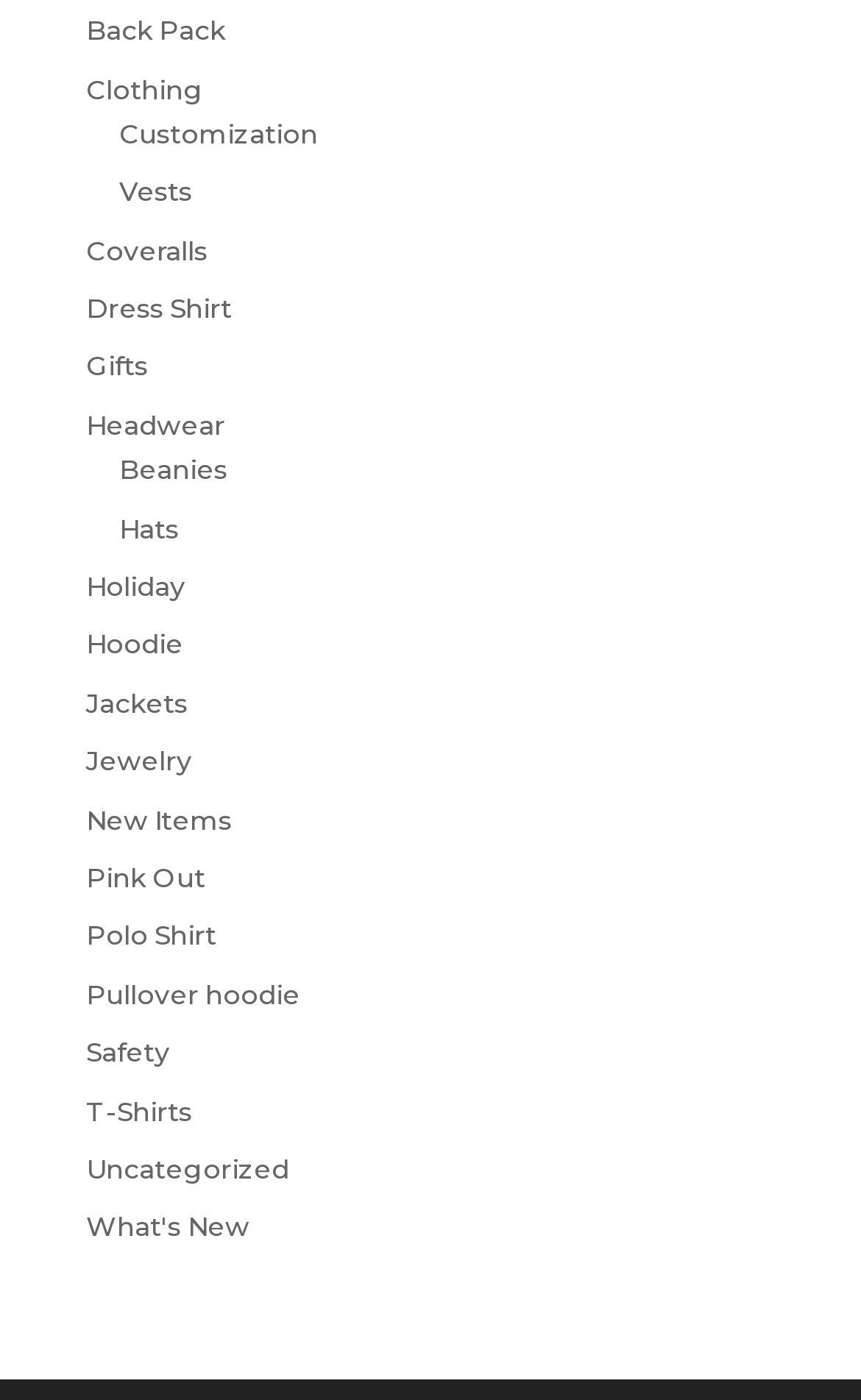Please provide a brief answer to the following inquiry using a single word or phrase:
What is the first category of clothing?

Back Pack